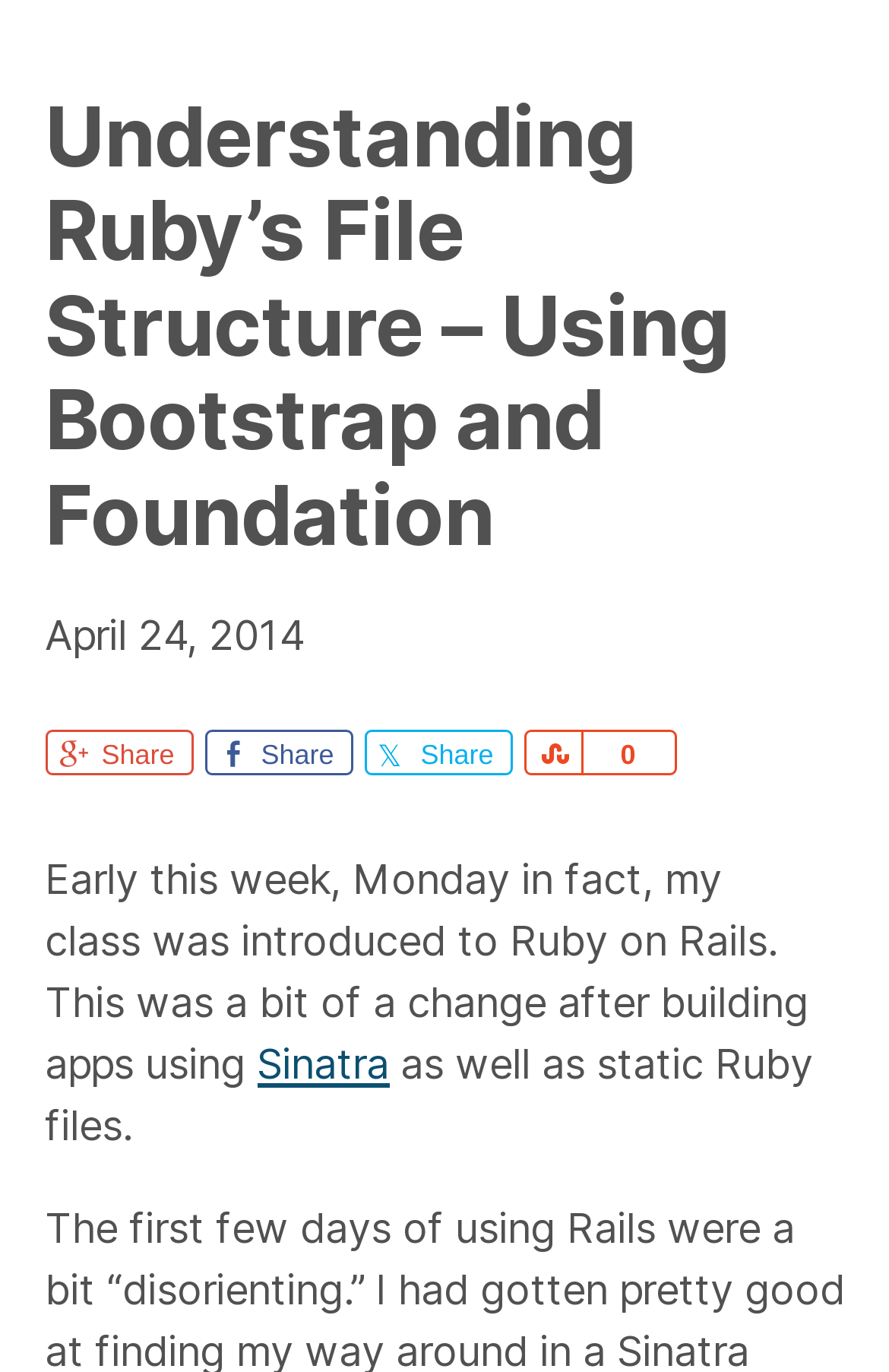Identify the bounding box coordinates for the UI element mentioned here: "Share". Provide the coordinates as four float values between 0 and 1, i.e., [left, top, right, bottom].

[0.409, 0.532, 0.576, 0.565]